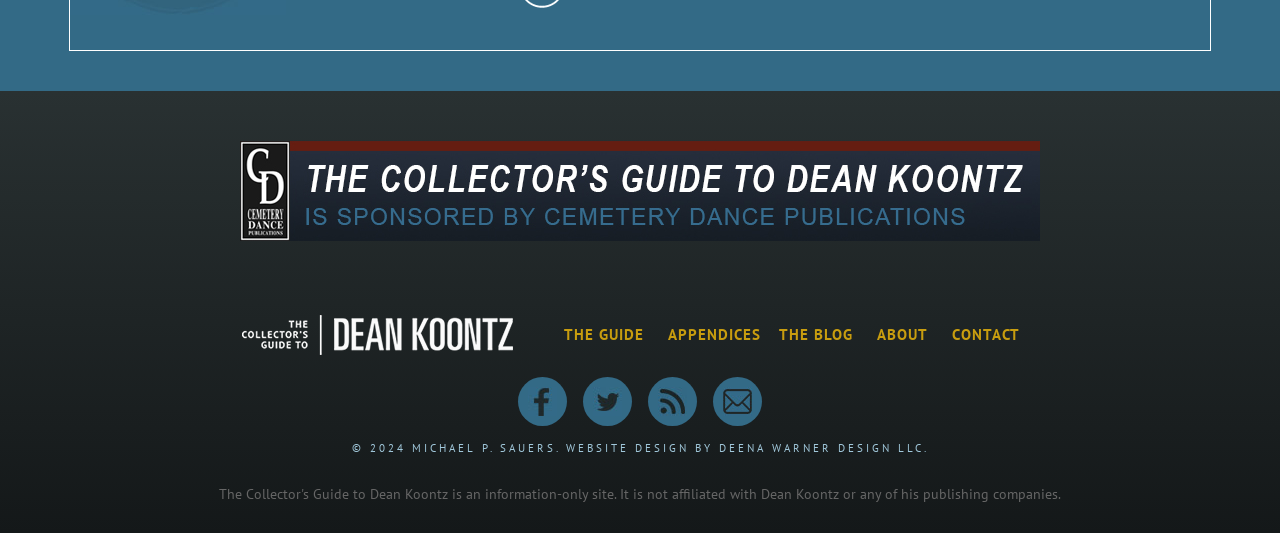How many social media links are there?
Give a detailed response to the question by analyzing the screenshot.

There are four social media links: Facebook, Twitter, RSS Feed, and Email, each with an accompanying image.